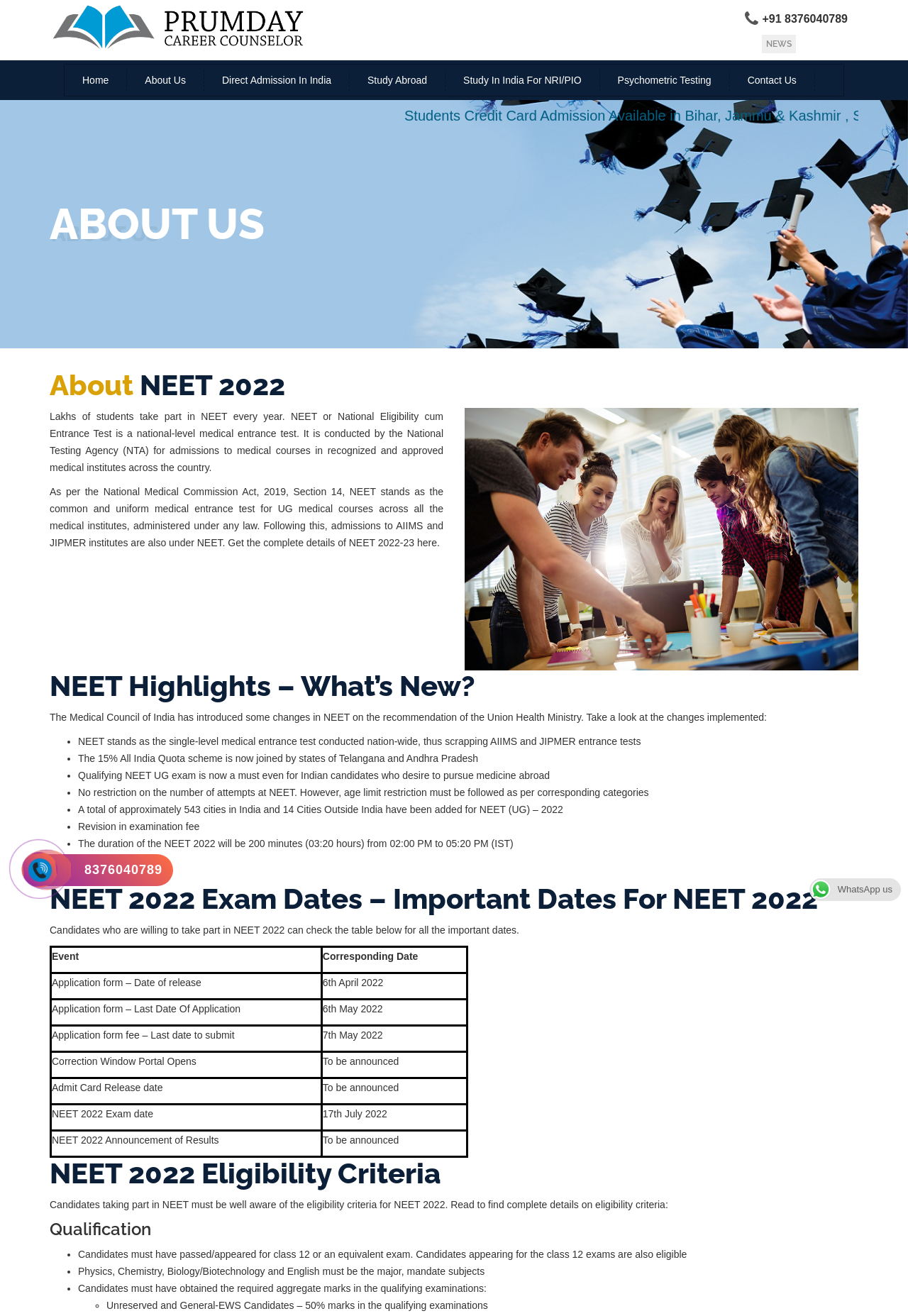What is the name of the medical entrance test described on this webpage?
Look at the screenshot and respond with a single word or phrase.

NEET